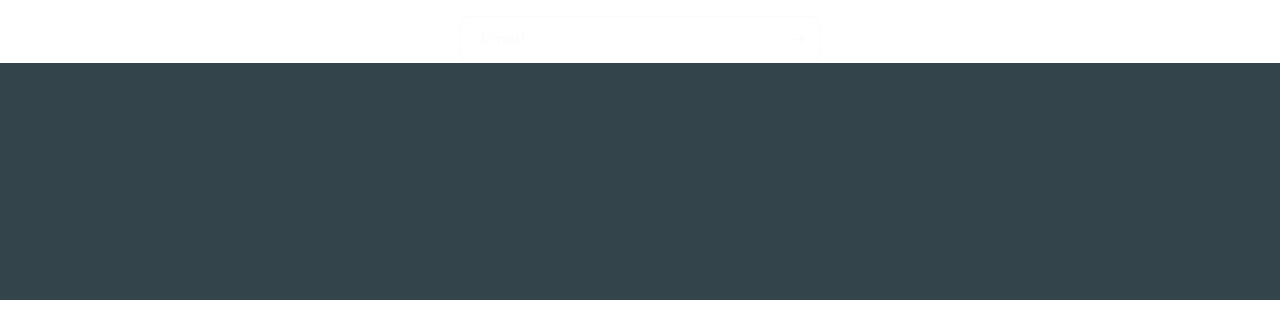Answer this question in one word or a short phrase: What year is the copyright for?

2024